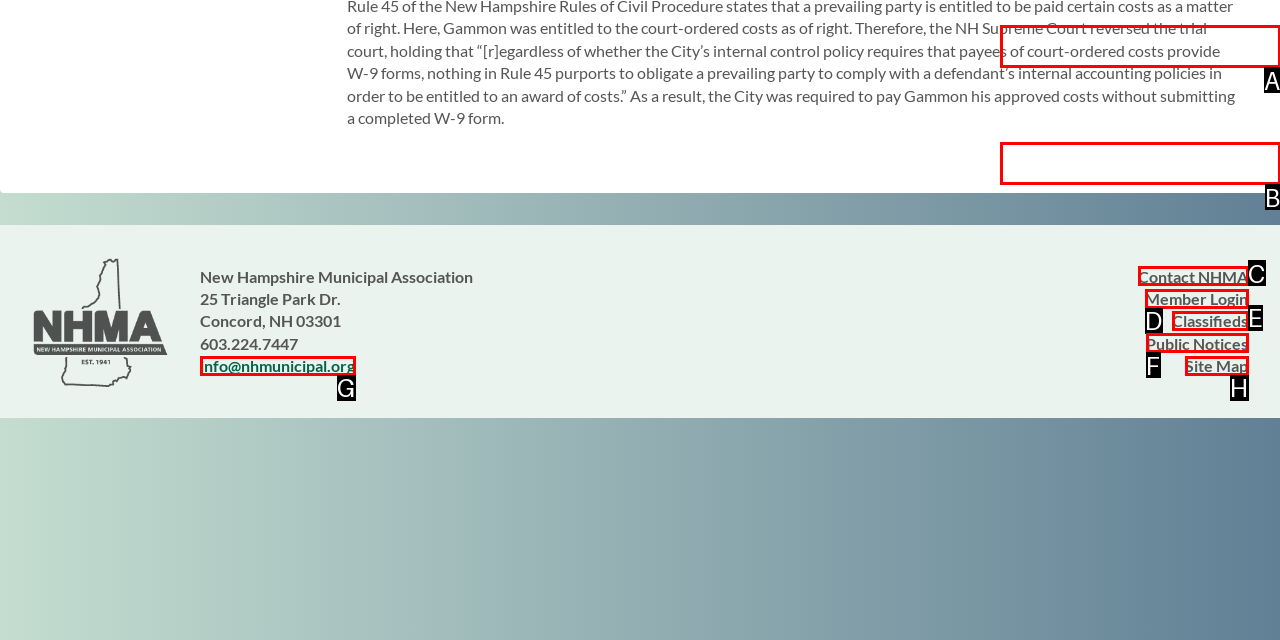Match the following description to a UI element: info@nhmunicipal.org
Provide the letter of the matching option directly.

G